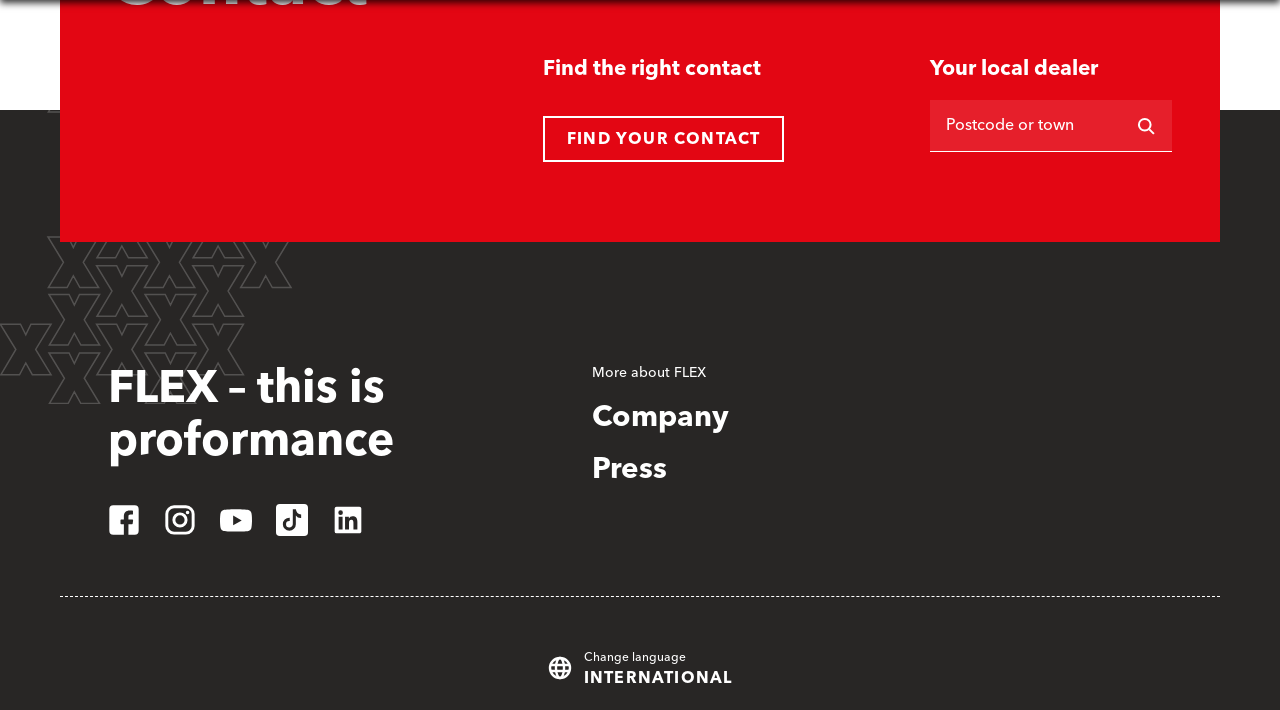What is the name of the company or brand?
Please provide a detailed and thorough answer to the question.

The webpage has a prominent heading 'FLEX – this is performance' and also mentions 'More about FLEX', indicating that FLEX is the name of the company or brand.